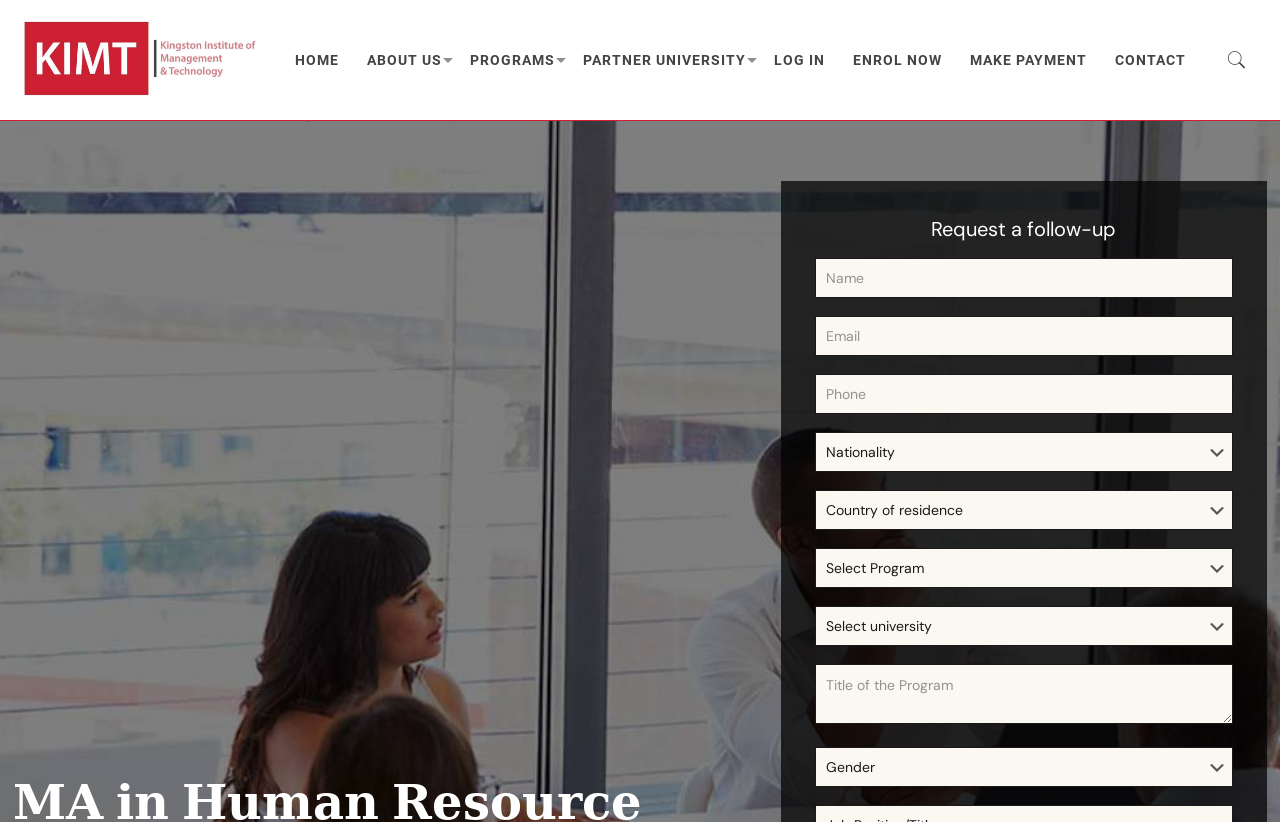Locate the UI element described as follows: "name="subject" placeholder="Title of the Program"". Return the bounding box coordinates as four float numbers between 0 and 1 in the order [left, top, right, bottom].

[0.637, 0.798, 0.963, 0.871]